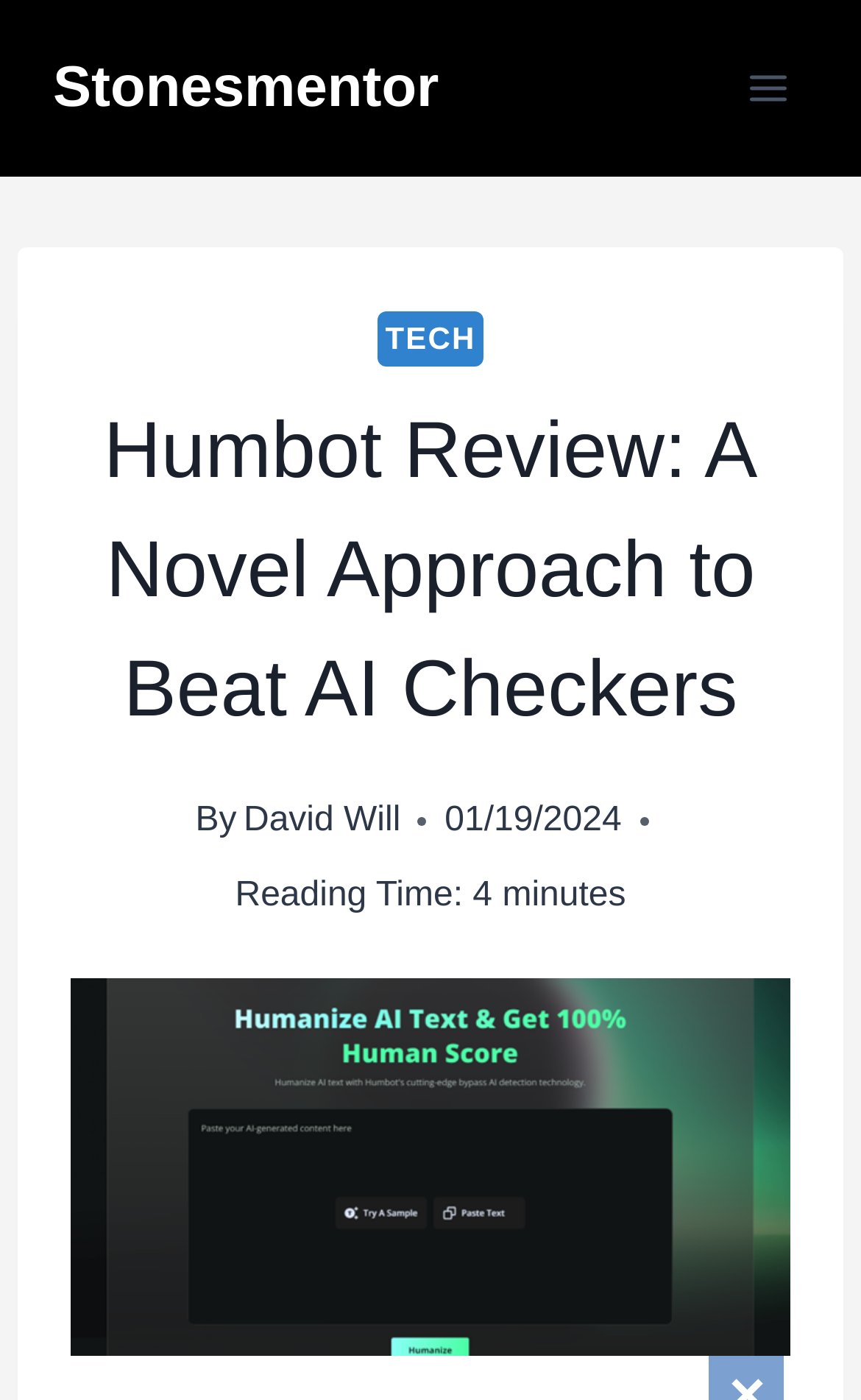Identify and provide the bounding box coordinates of the UI element described: "David Will". The coordinates should be formatted as [left, top, right, bottom], with each number being a float between 0 and 1.

[0.283, 0.573, 0.465, 0.599]